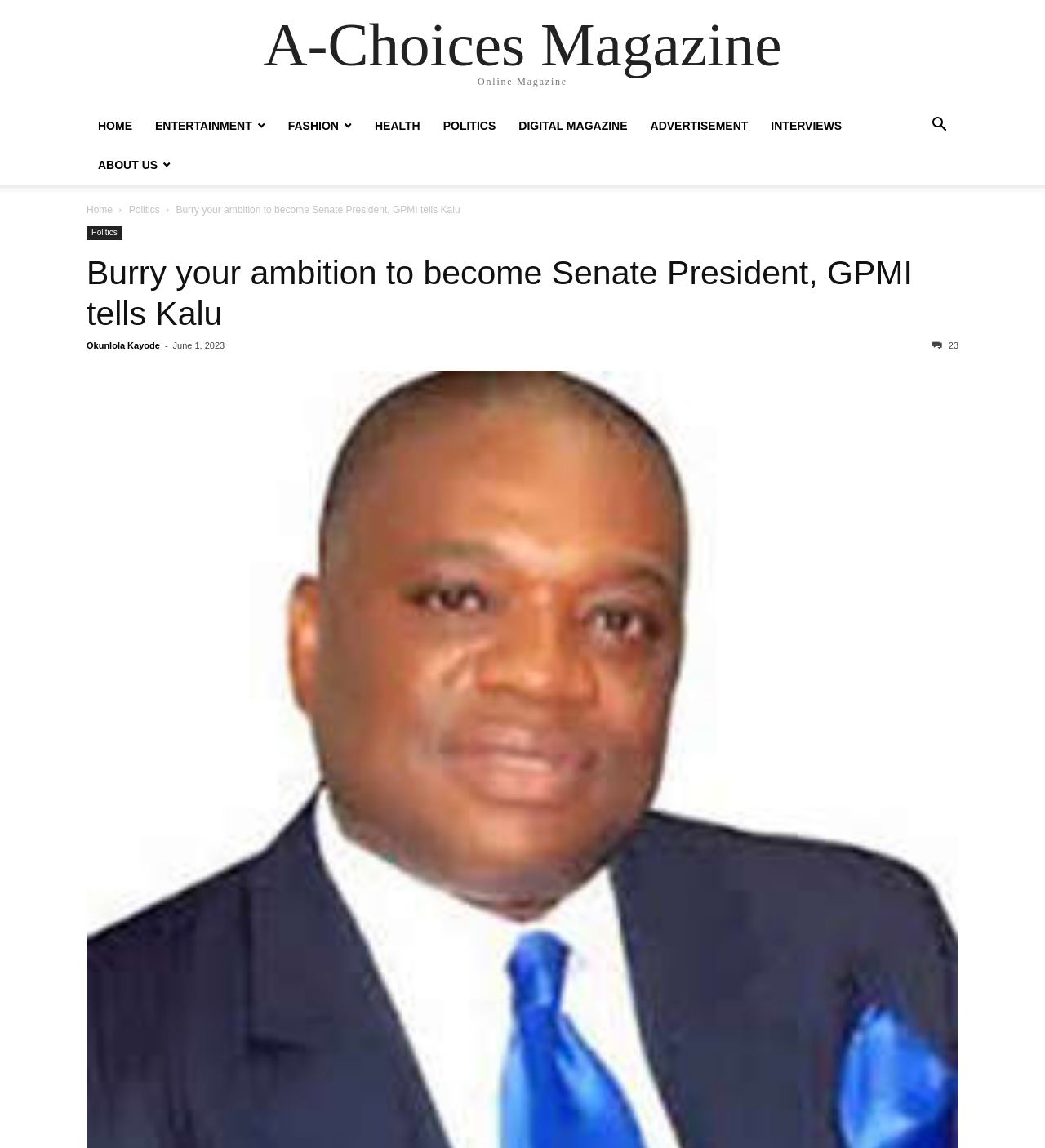Can you look at the image and give a comprehensive answer to the question:
What is the author of the current article?

I looked for the author's name in the article section and found it next to the time stamp, which is 'Okunlola Kayode'.